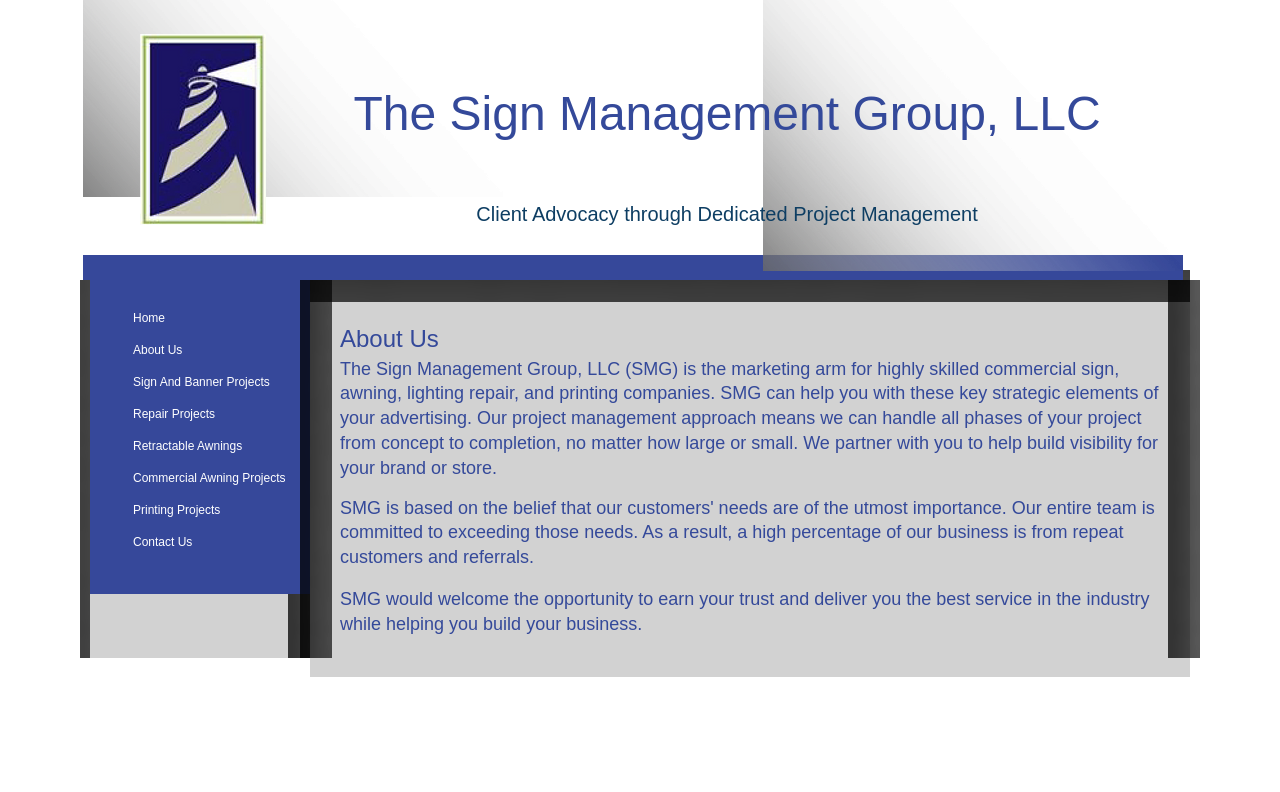Find and indicate the bounding box coordinates of the region you should select to follow the given instruction: "go to home page".

[0.096, 0.383, 0.137, 0.42]